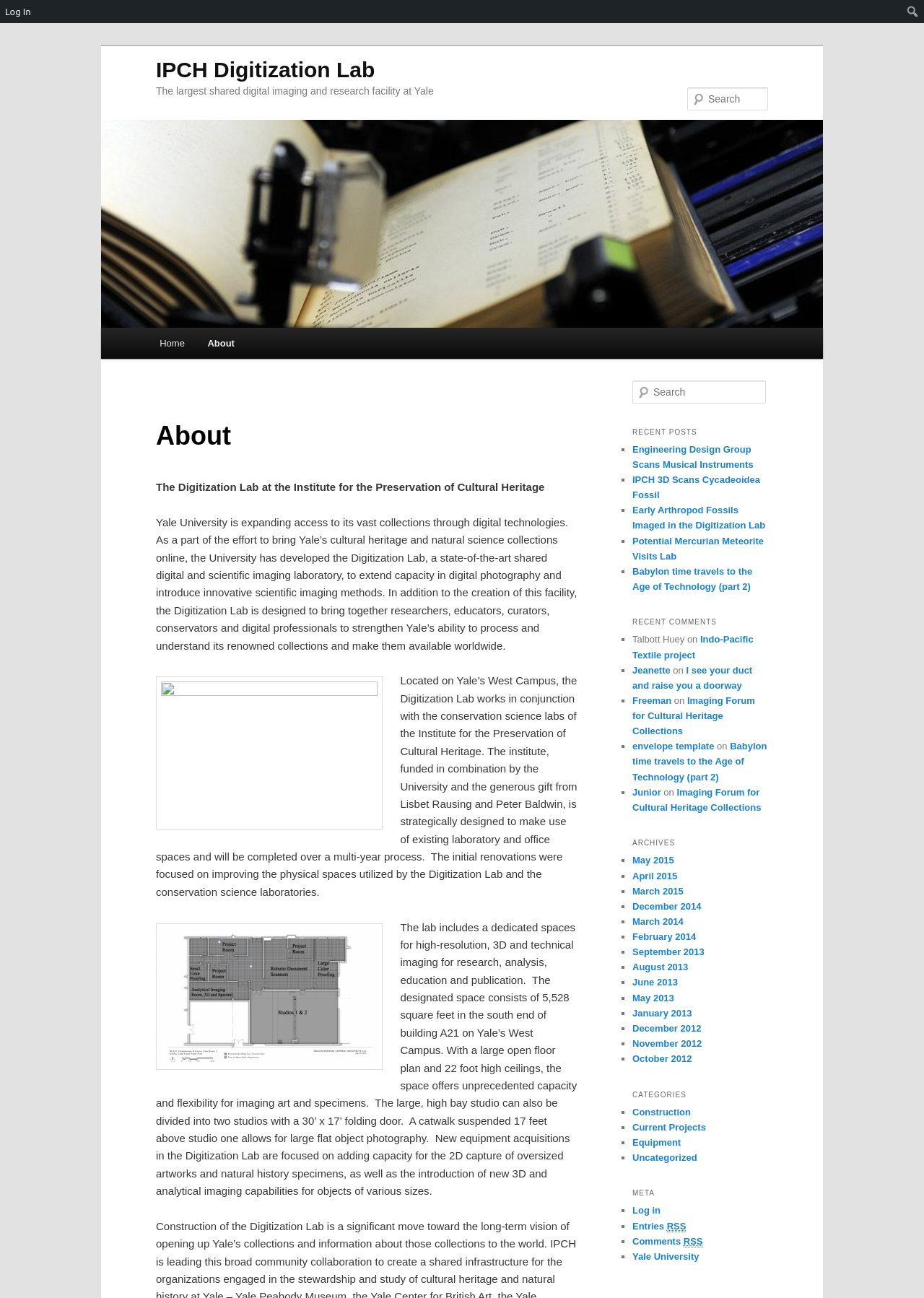Kindly determine the bounding box coordinates for the area that needs to be clicked to execute this instruction: "search for something".

[0.977, 0.002, 0.998, 0.016]